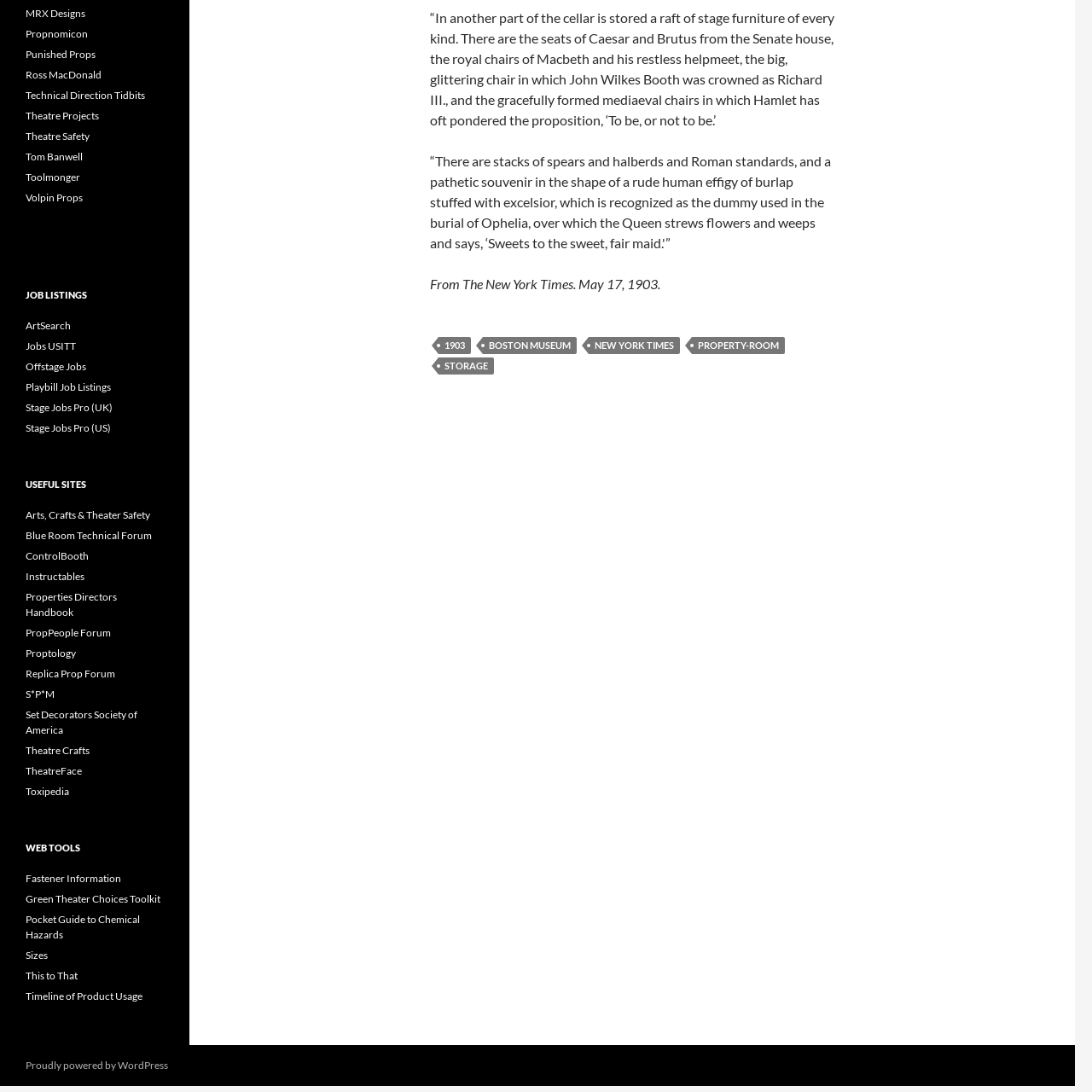What is the name of the website that powers this site?
Refer to the image and give a detailed answer to the question.

The website is powered by WordPress, as indicated by the link 'Proudly powered by WordPress' at the bottom of the page.